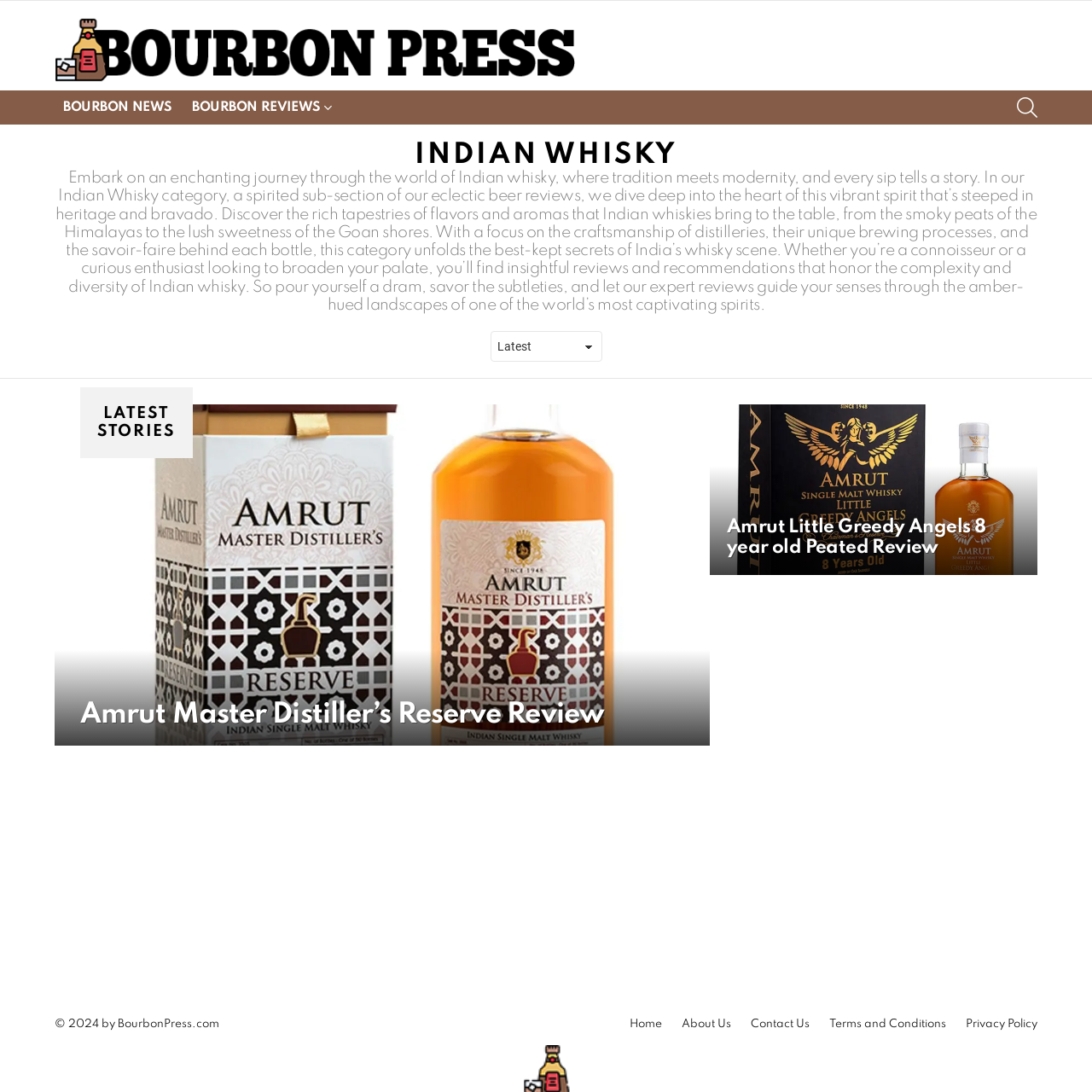Analyze the image and answer the question with as much detail as possible: 
What is the name of the first whisky reviewed?

I looked at the first article element [233] and found the heading 'Amrut Master Distiller’s Reserve Review' inside it. Therefore, the name of the first whisky reviewed is Amrut Master Distiller's Reserve.